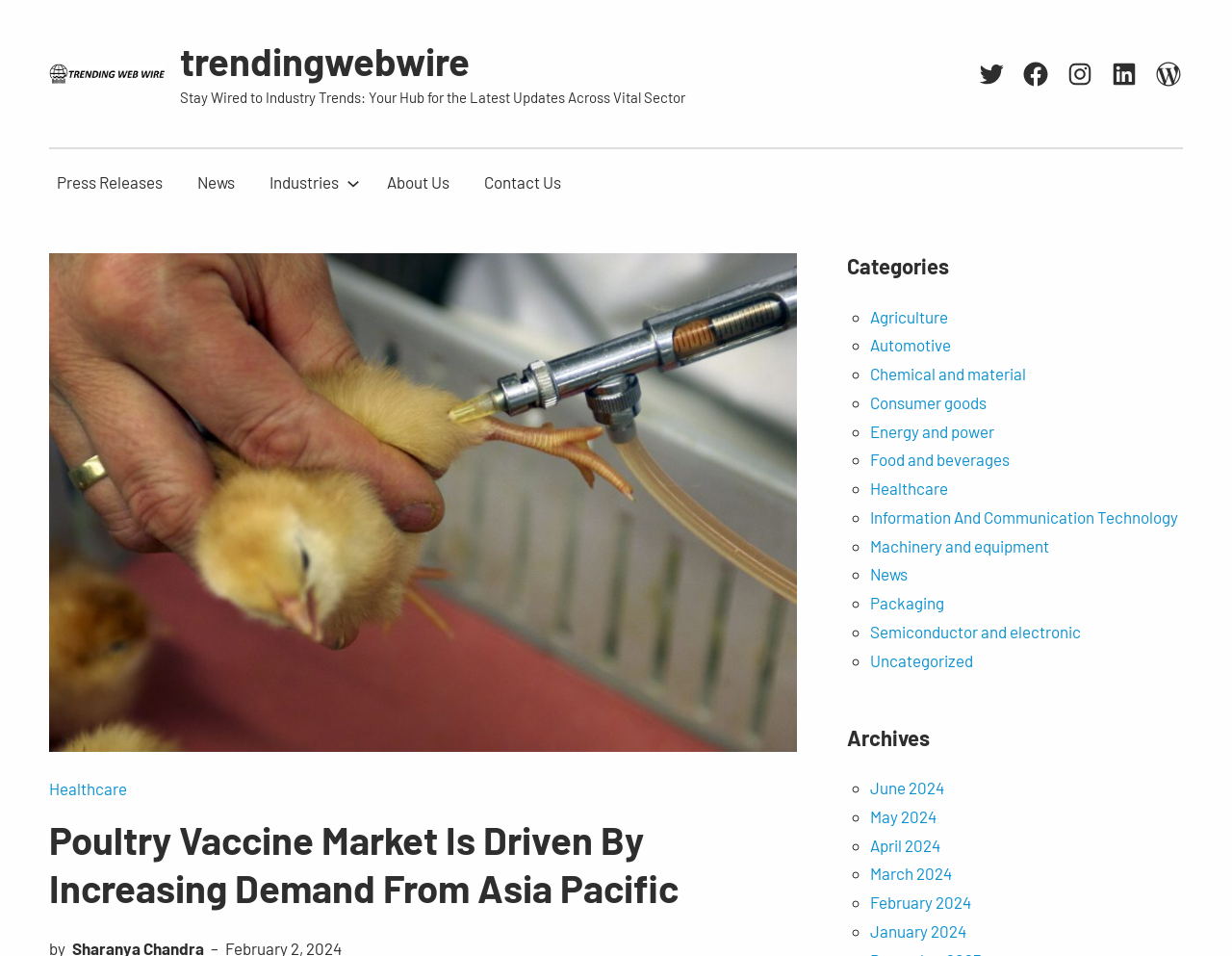Locate the bounding box of the UI element described by: "Information And Communication Technology" in the given webpage screenshot.

[0.706, 0.531, 0.956, 0.551]